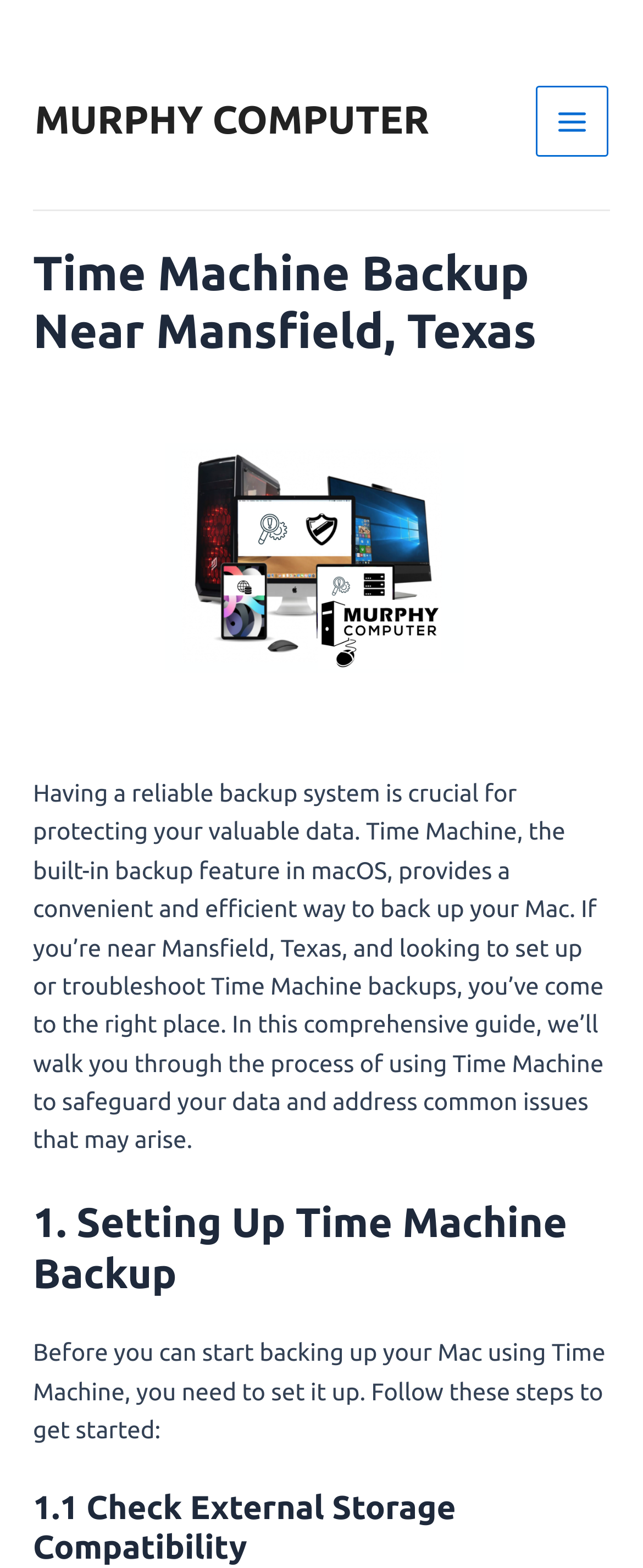What is the first step in setting up Time Machine backup?
Look at the image and answer the question using a single word or phrase.

Check External Storage Compatibility